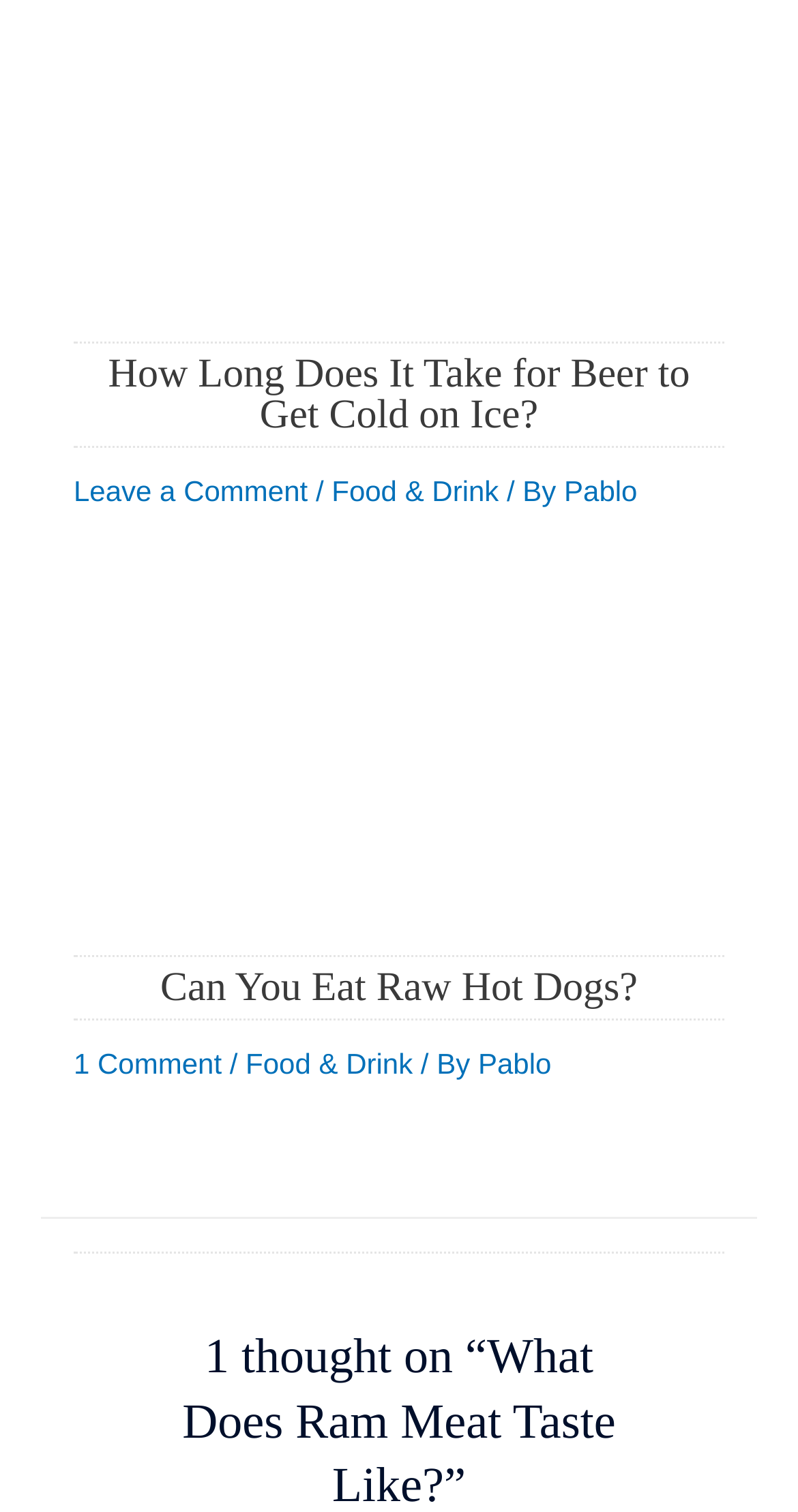Who is the author of the second article?
Kindly offer a detailed explanation using the data available in the image.

The second article has a link 'Pablo' which suggests that Pablo is the author of the article.